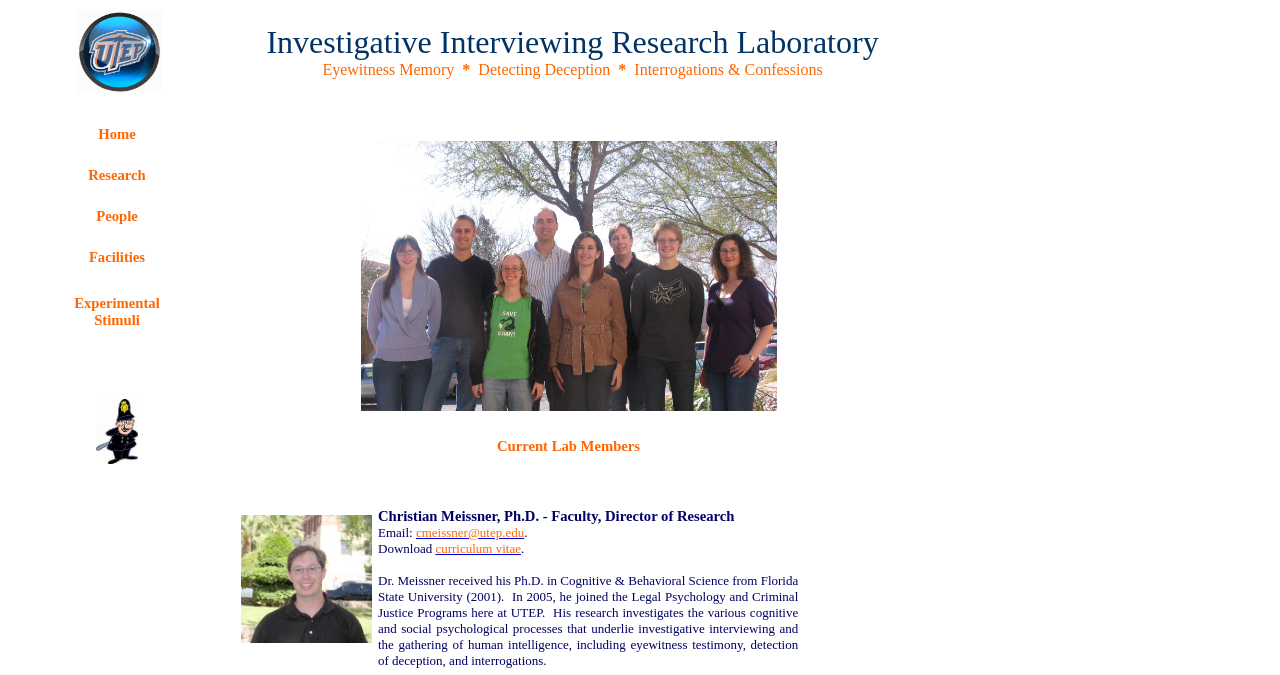Create a detailed narrative describing the layout and content of the webpage.

The webpage is about the Investigative Interviewing Research Laboratory, led by Dr. Christian Meissner. At the top of the page, there is a logo image, and below it, a heading "Current Lab Members" is displayed. Under this heading, there is a list of lab members, including Dr. Meissner, with their email addresses and links to their curriculum vitae. A brief description of Dr. Meissner's background and research interests is also provided.

On the left side of the page, there is a navigation menu with five options: "Home", "Research", "People", "Facilities", and "Experimental Stimuli". Each option is a link to a different section of the website.

In the main content area, there is a section that highlights the laboratory's research focus, including eyewitness memory, detecting deception, and interrogations. This section contains three links to more information on each of these topics.

At the bottom of the page, there is a small image and a link, but the purpose of this section is not clear. Overall, the webpage provides an overview of the Investigative Interviewing Research Laboratory and its research focus, as well as links to more information on specific topics.